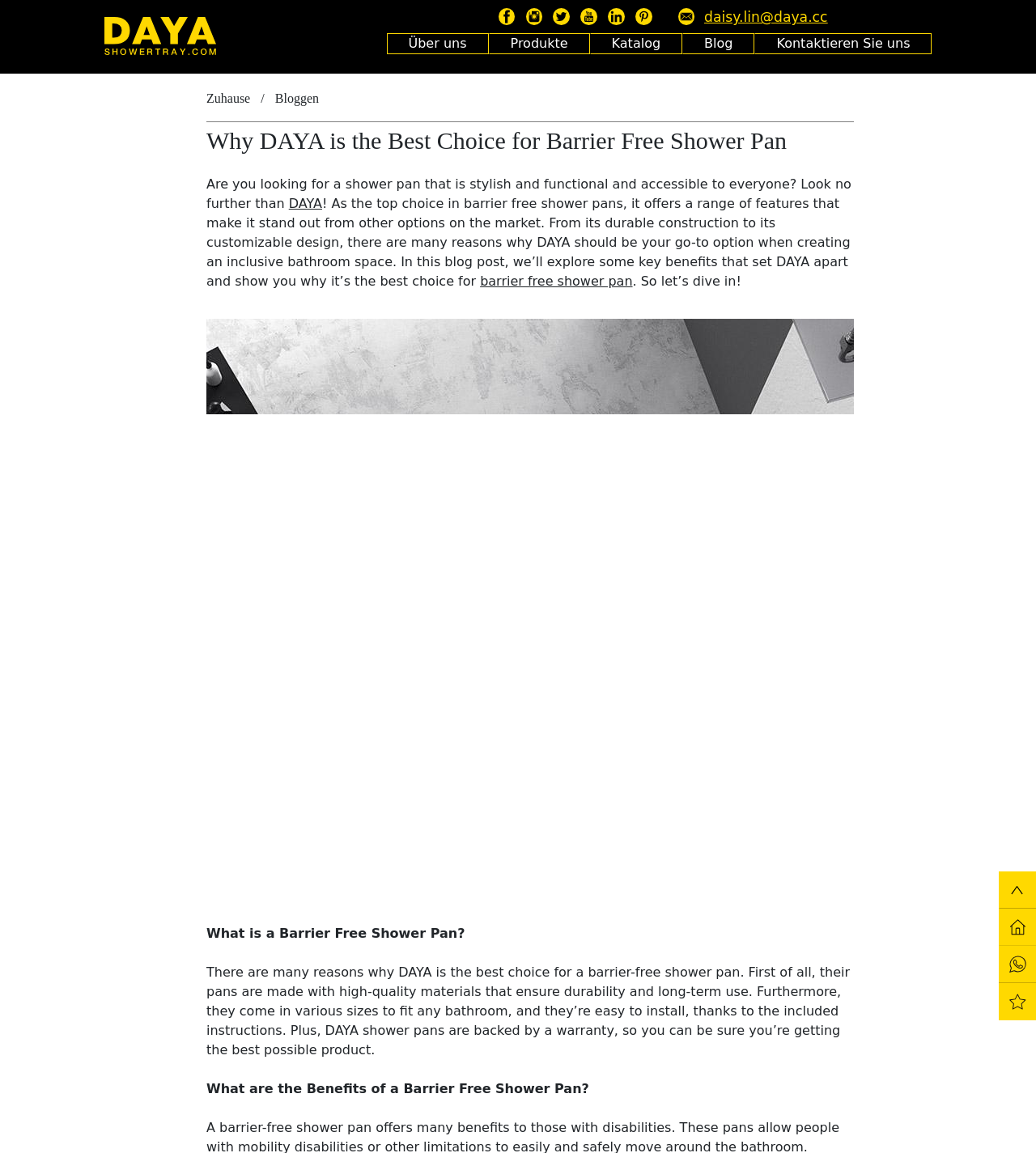Answer this question in one word or a short phrase: What is the tone of the webpage?

Informative